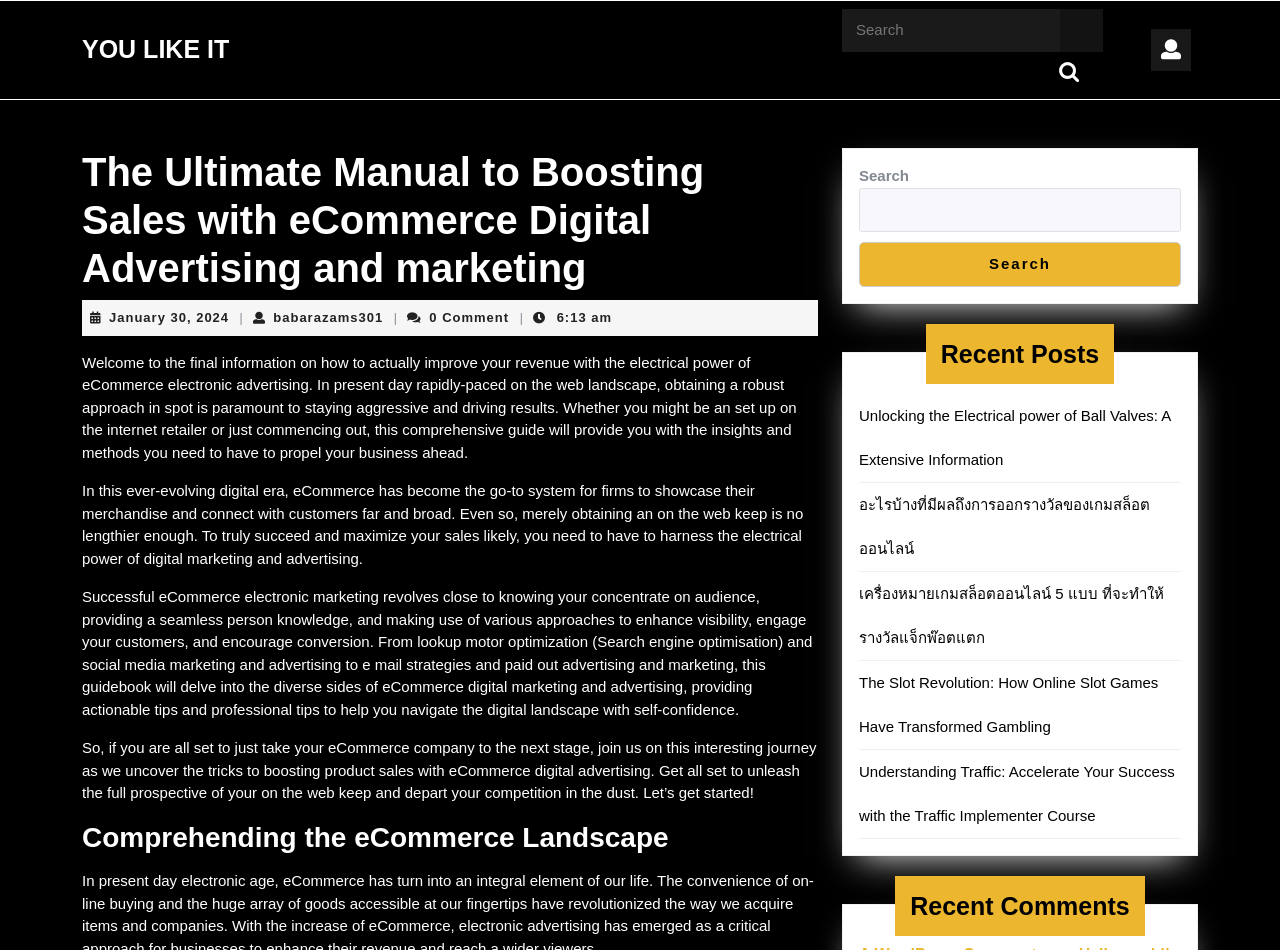Can you identify the bounding box coordinates of the clickable region needed to carry out this instruction: 'Read the recent post 'Unlocking the Power of Ball Valves: A Comprehensive Guide''? The coordinates should be four float numbers within the range of 0 to 1, stated as [left, top, right, bottom].

[0.671, 0.428, 0.914, 0.492]